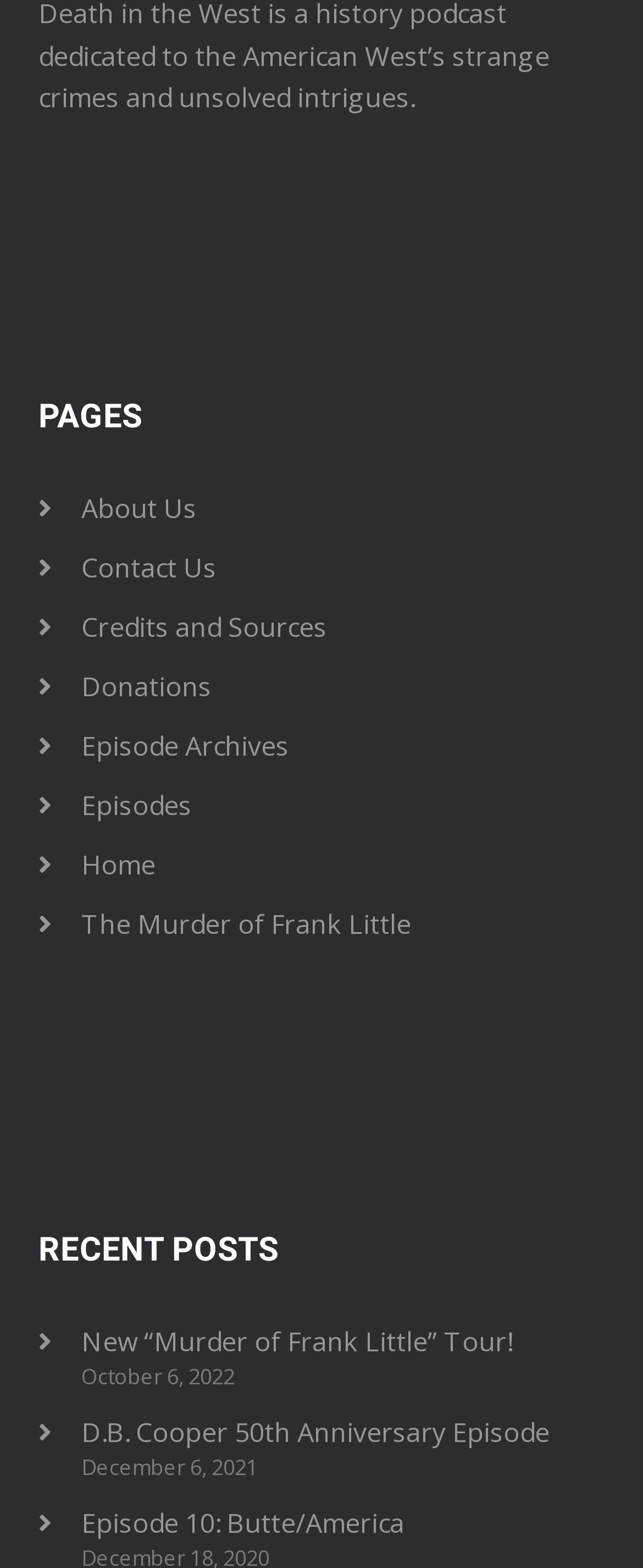Determine the bounding box coordinates for the UI element matching this description: "Episode Archives".

[0.127, 0.464, 0.45, 0.487]